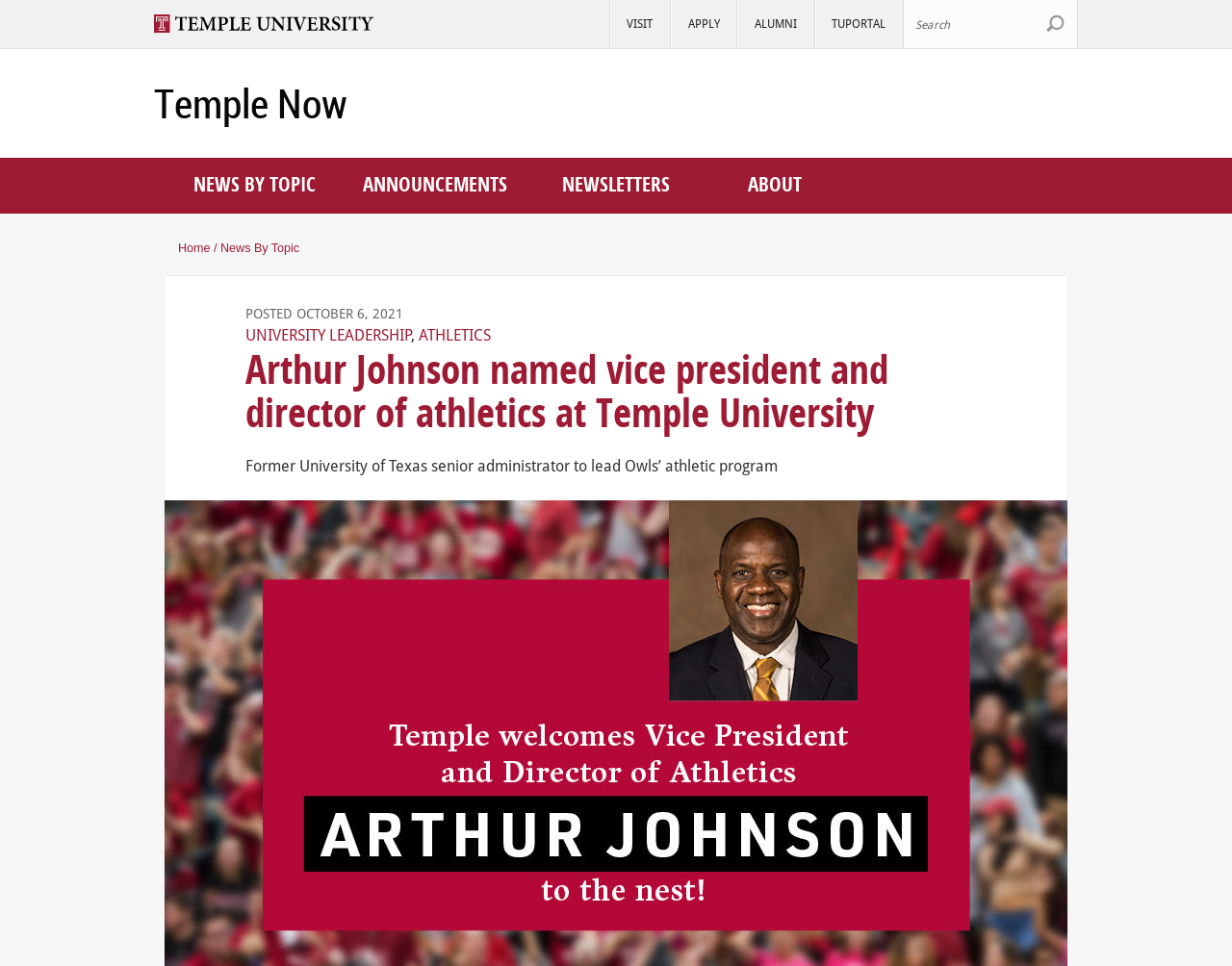Reply to the question with a single word or phrase:
What is the name of the university mentioned in the article?

Temple University